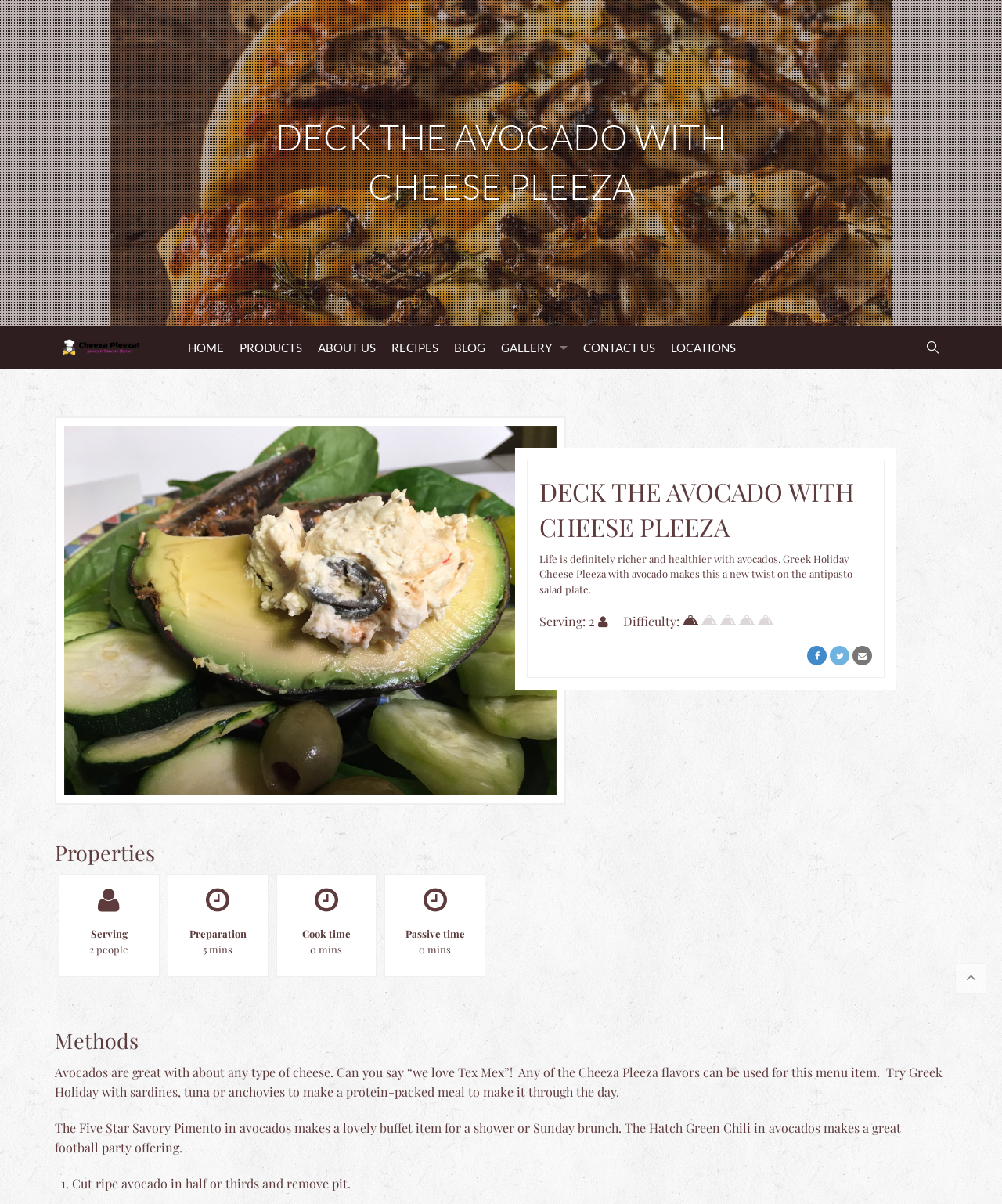How many people does the recipe serve?
Please provide a single word or phrase as the answer based on the screenshot.

2